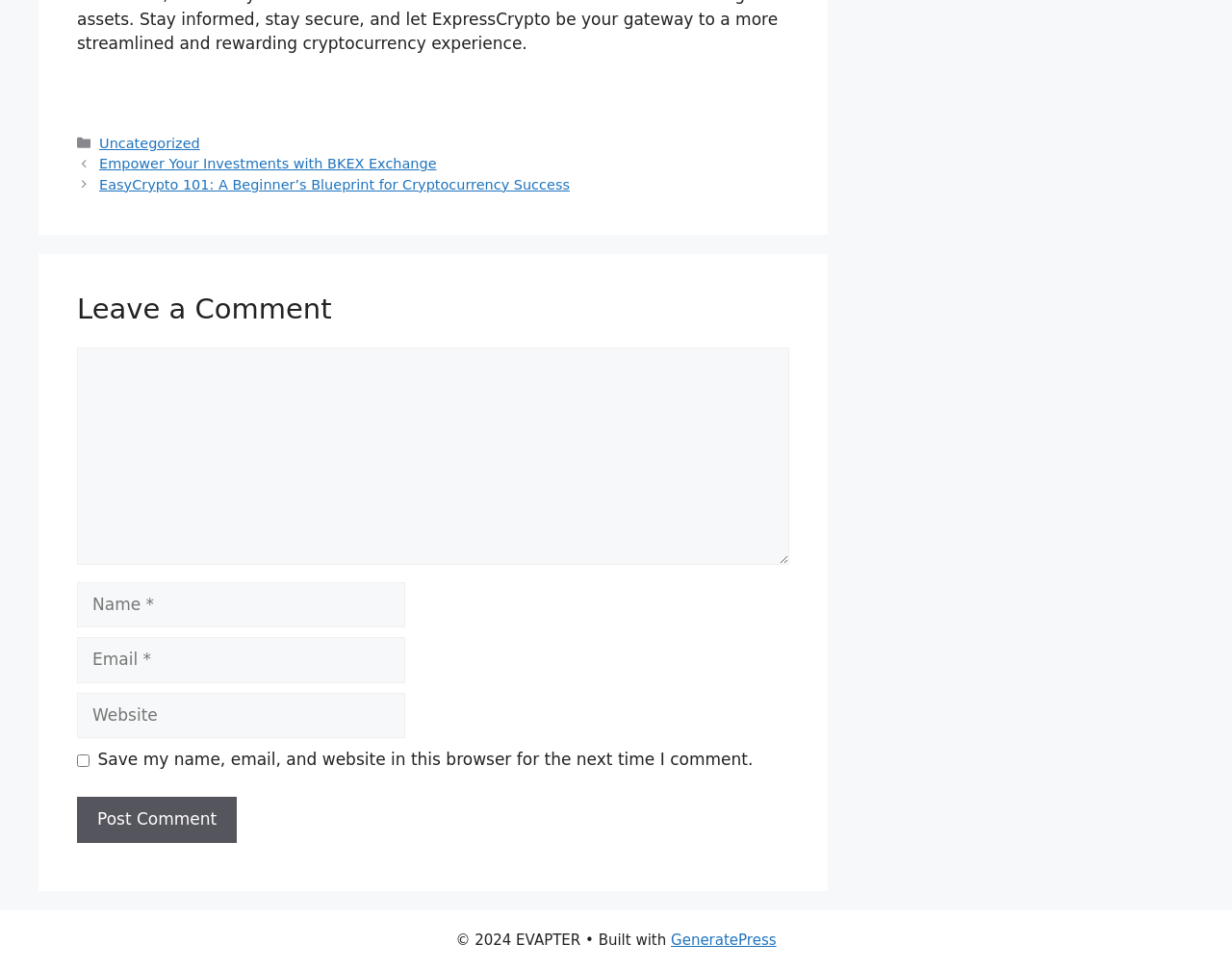Locate the bounding box coordinates of the segment that needs to be clicked to meet this instruction: "Click the home link".

None